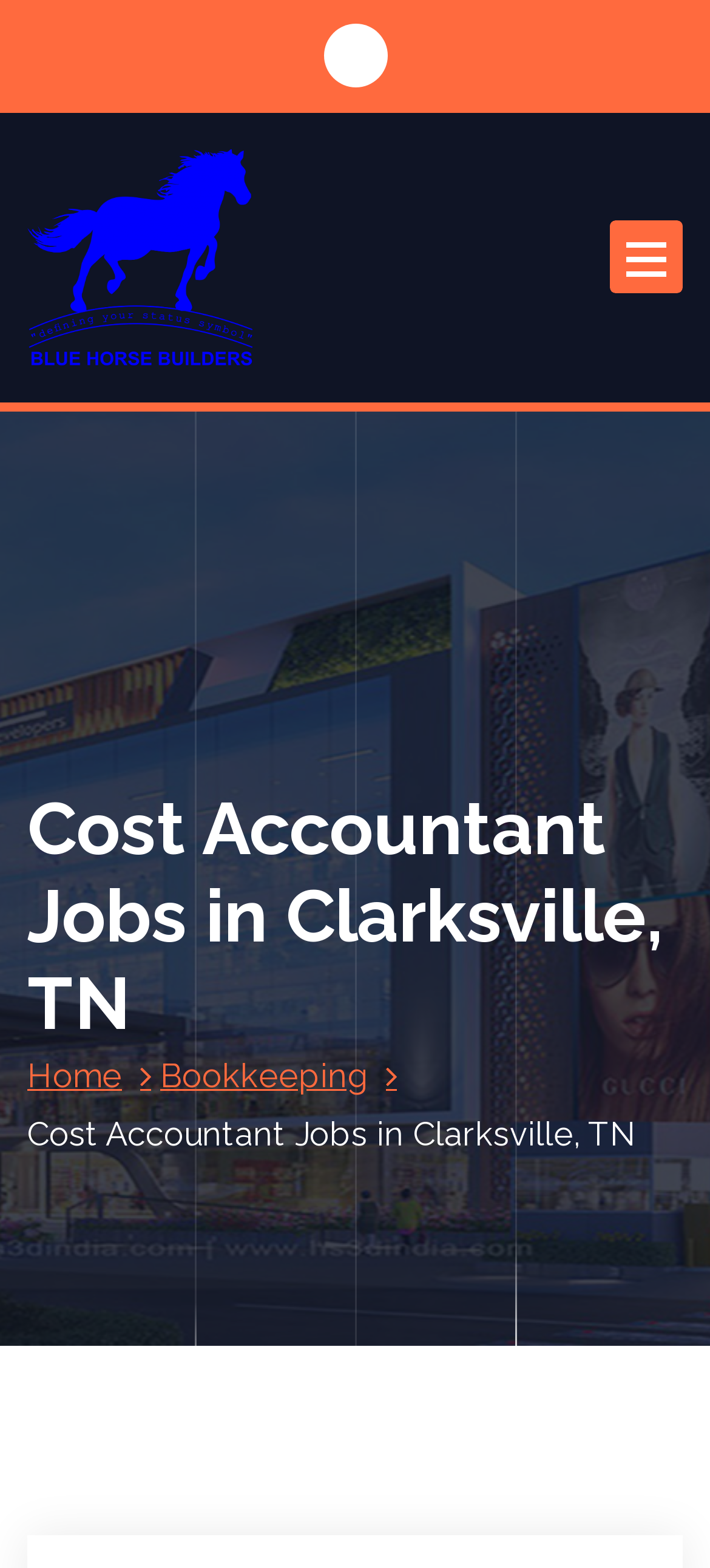Refer to the screenshot and answer the following question in detail:
What is the company name?

The company name can be found in the link and image elements with the same text 'Blue Horse Builders Pvt. Ltd.' at the top of the webpage.